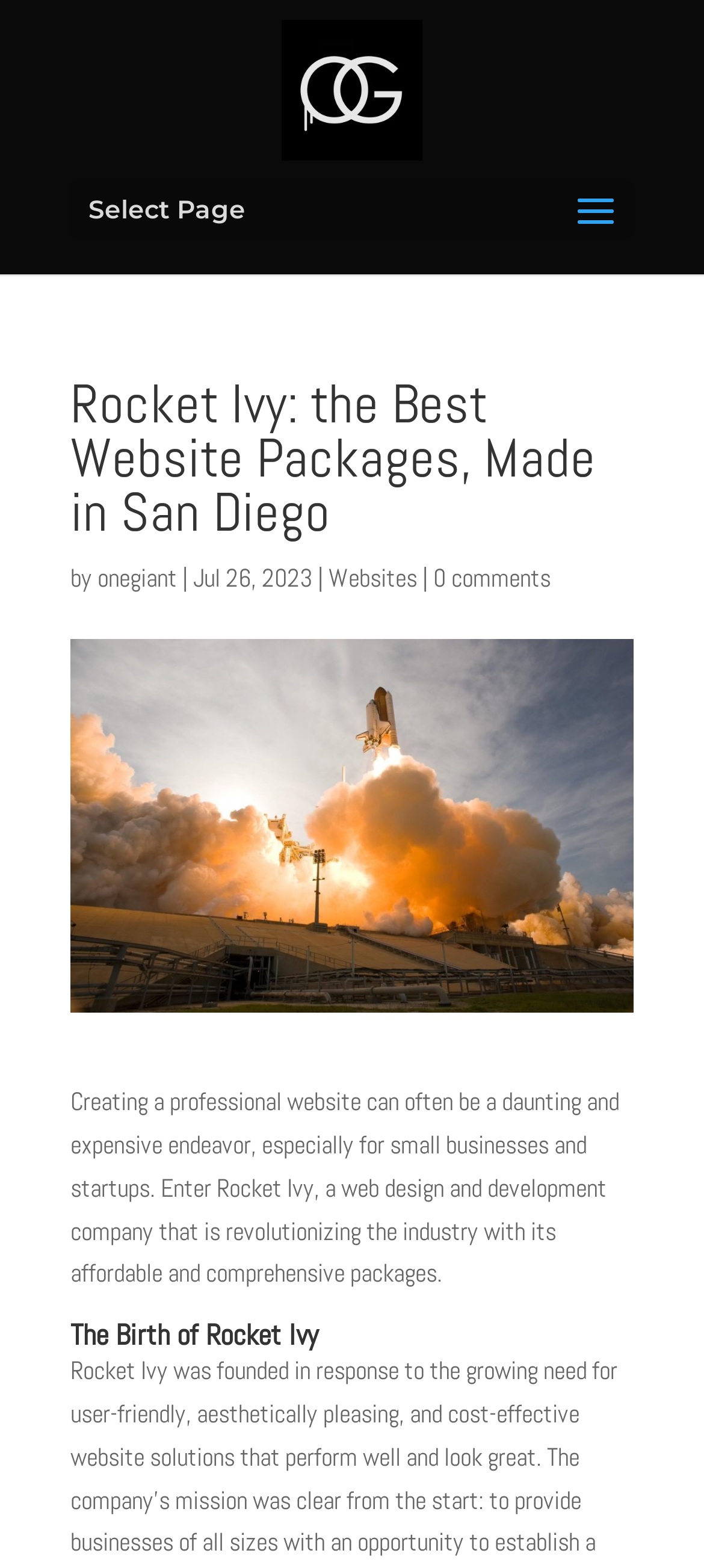What is the company name of the website?
Please use the image to provide an in-depth answer to the question.

The company name can be found in the heading element 'Rocket Ivy: the Best Website Packages, Made in San Diego' which is a prominent element on the webpage, indicating that it is the company name.